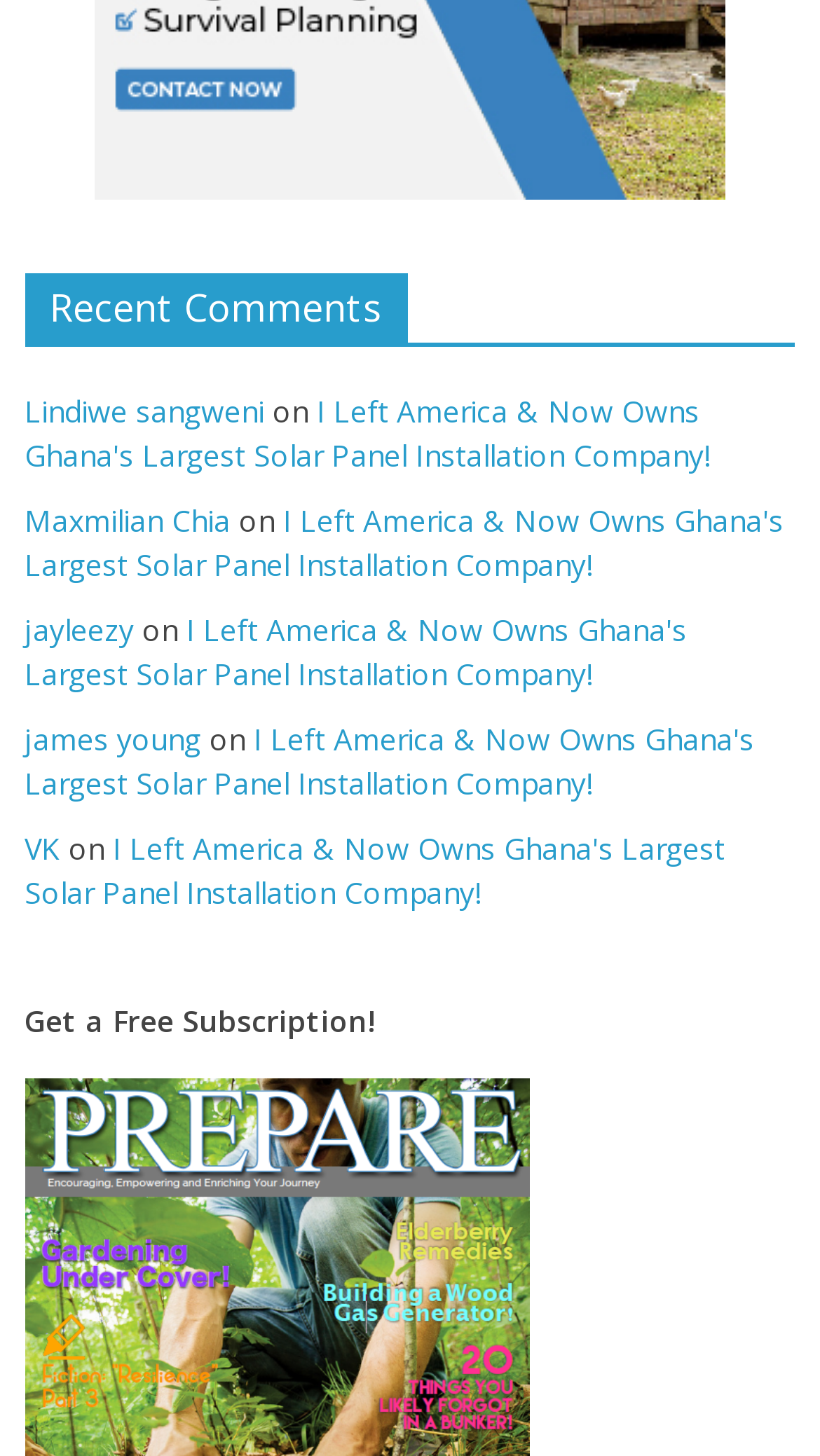Please specify the bounding box coordinates of the area that should be clicked to accomplish the following instruction: "read I Left America & Now Owns Ghana's Largest Solar Panel Installation Company!". The coordinates should consist of four float numbers between 0 and 1, i.e., [left, top, right, bottom].

[0.03, 0.269, 0.866, 0.327]